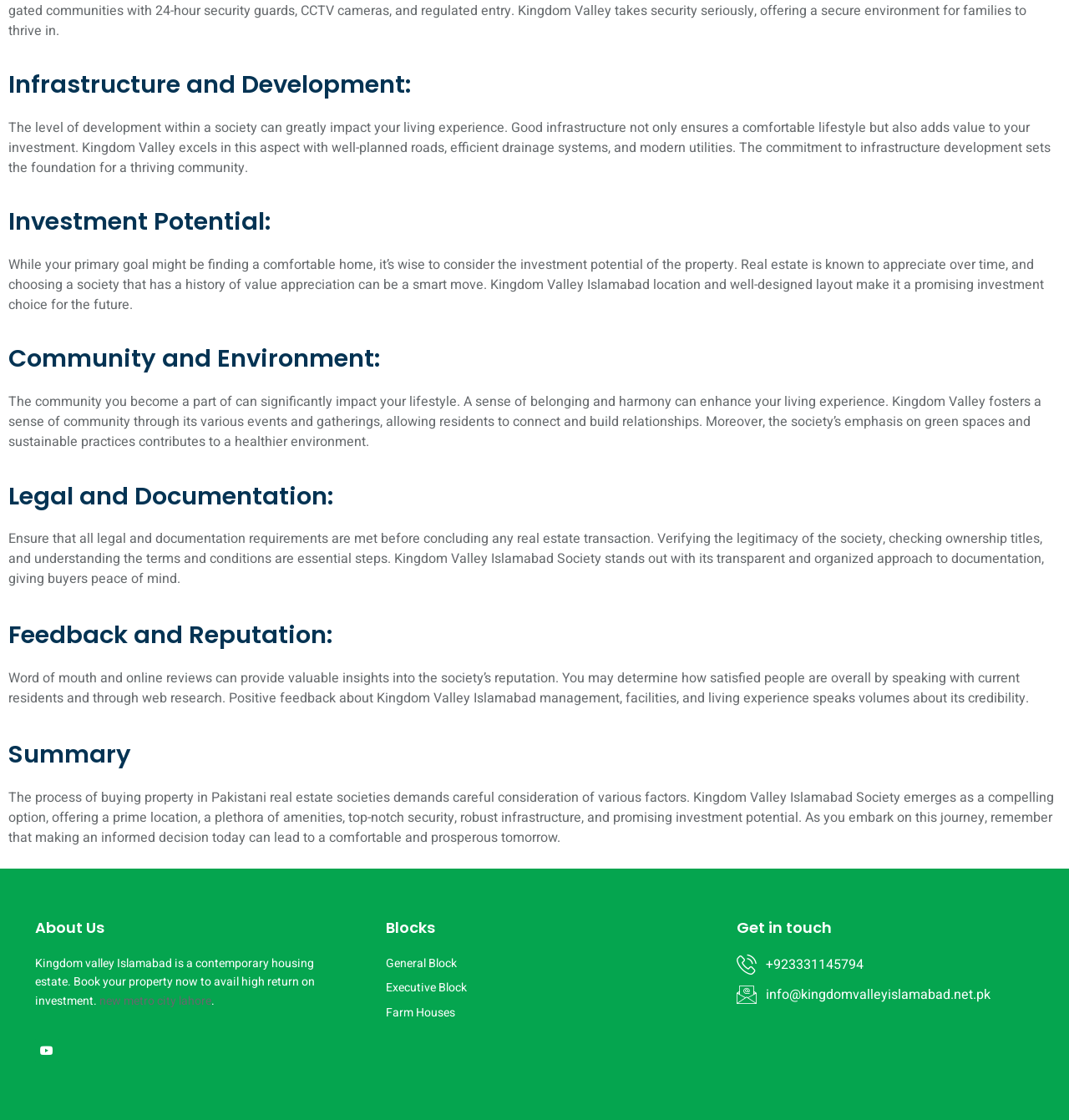Locate the UI element that matches the description +923331145794 in the webpage screenshot. Return the bounding box coordinates in the format (top-left x, top-left y, bottom-right x, bottom-right y), with values ranging from 0 to 1.

[0.689, 0.852, 0.967, 0.87]